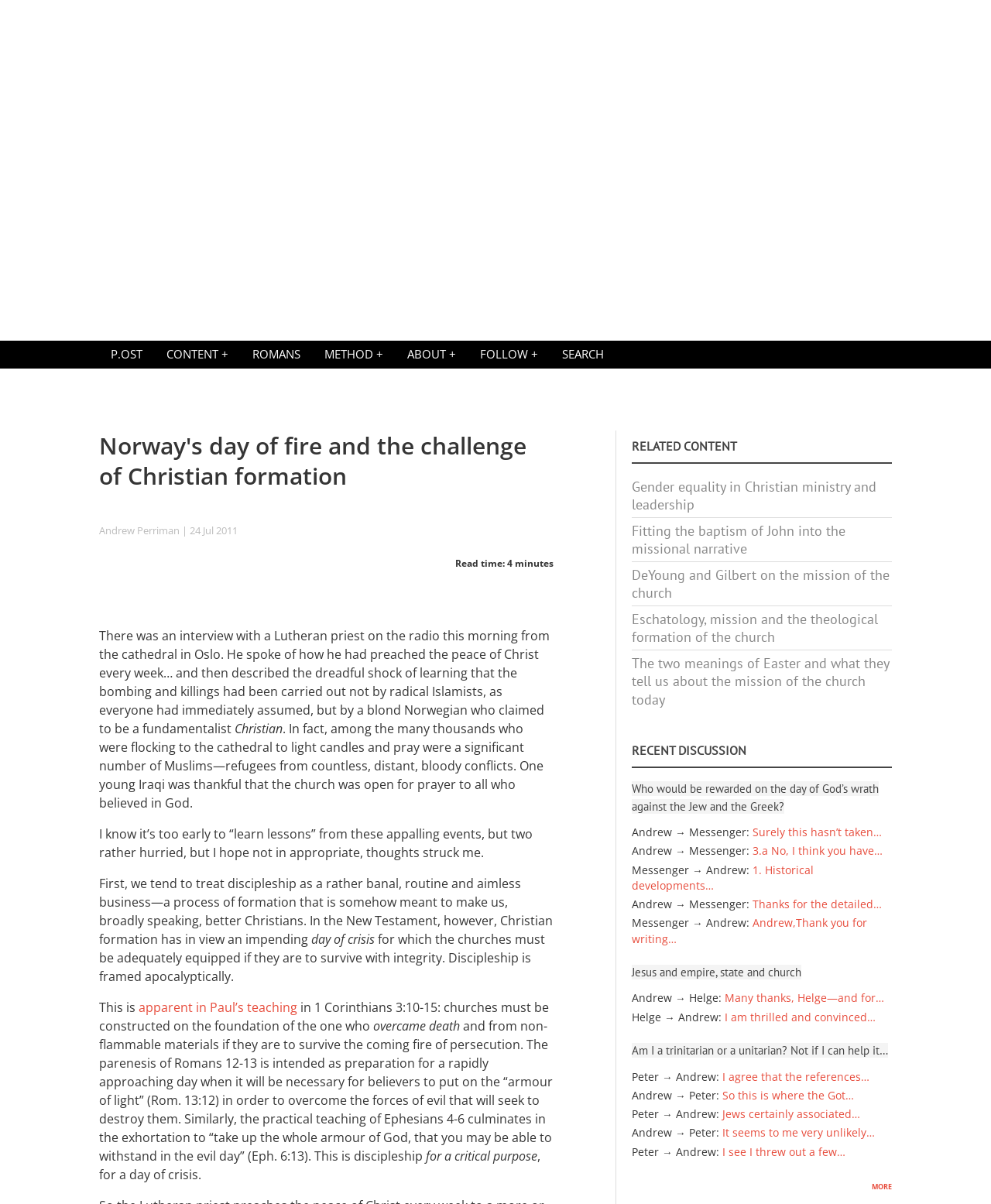Respond to the question below with a single word or phrase: How many discussion threads are there in the 'RECENT DISCUSSION' section?

7